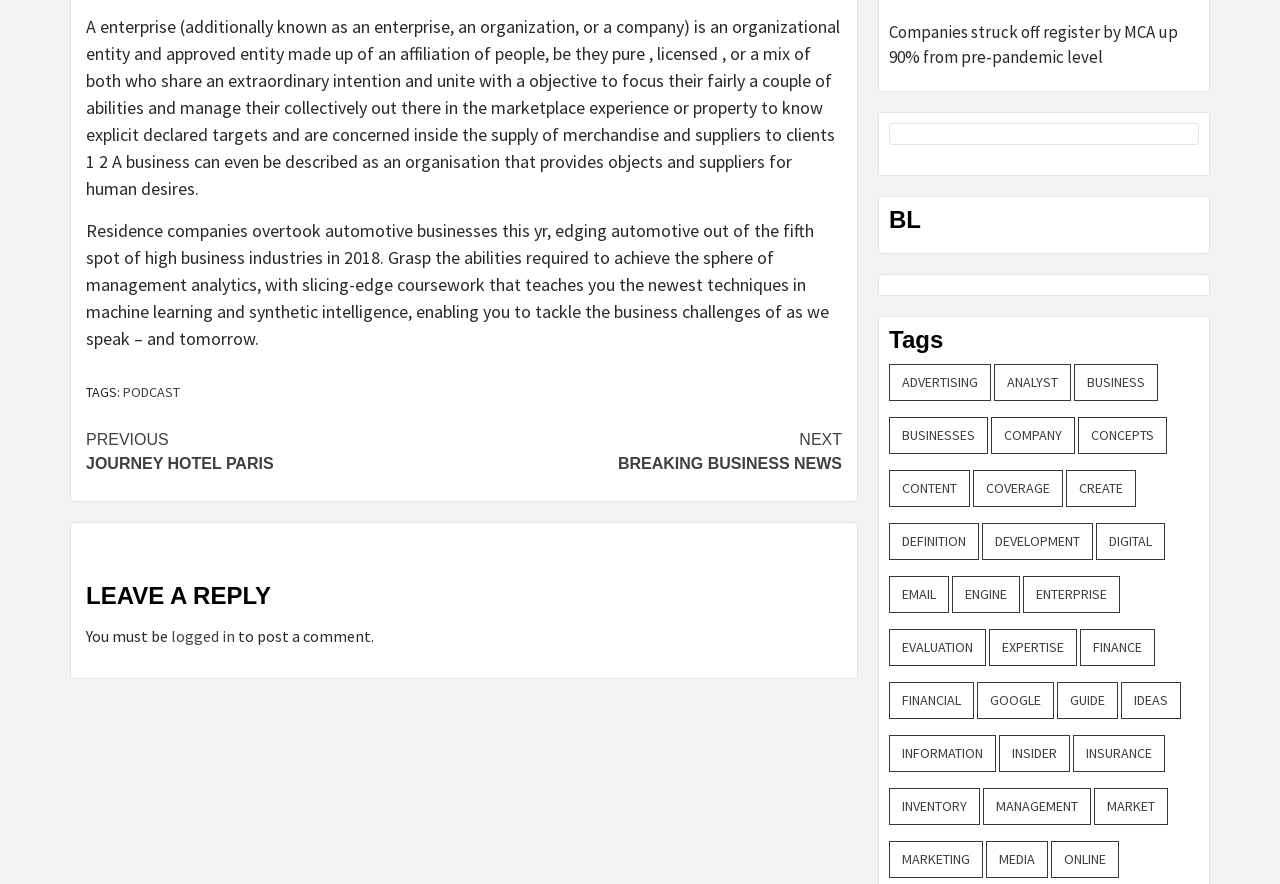Identify the bounding box coordinates of the area you need to click to perform the following instruction: "Click on the 'Companies struck off register by MCA up 90% from pre-pandemic level' link".

[0.695, 0.023, 0.937, 0.08]